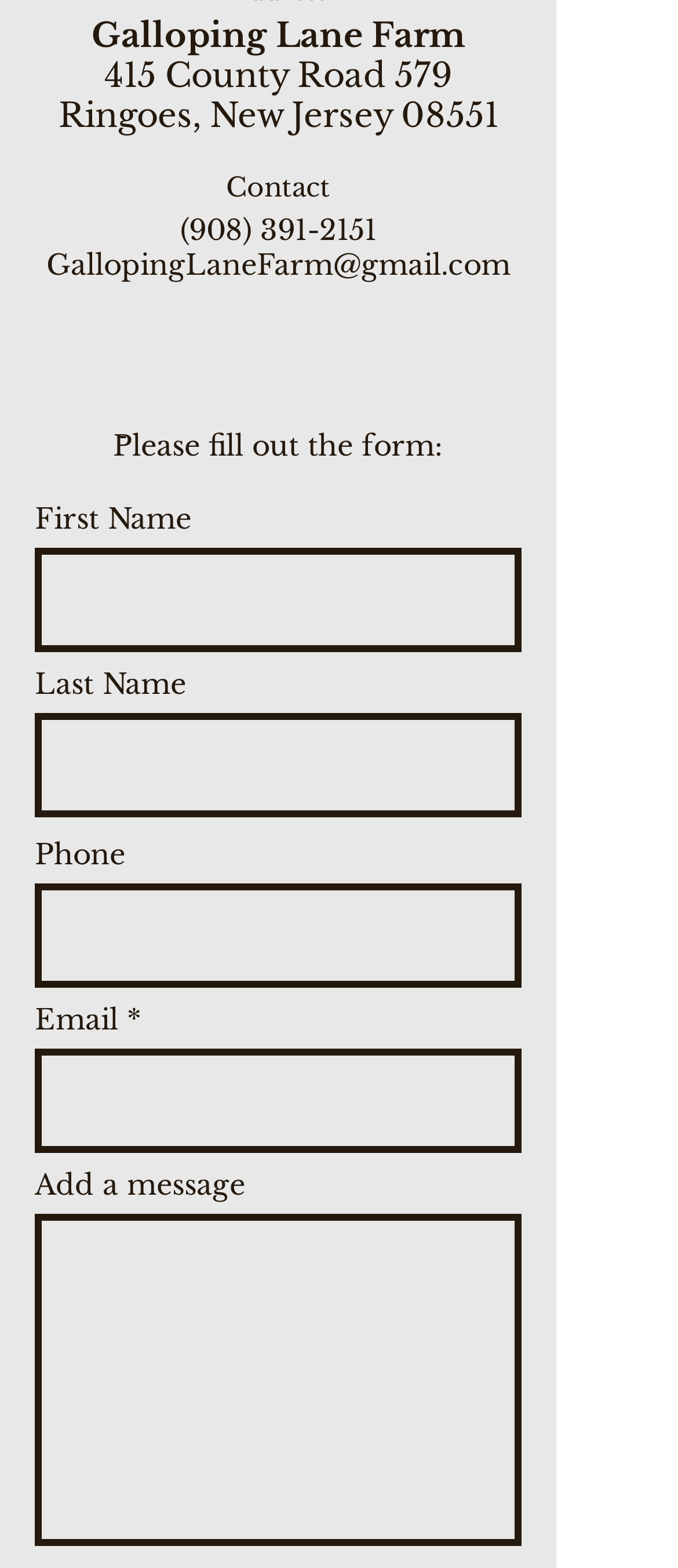Please identify the bounding box coordinates of the element I should click to complete this instruction: 'Write a message'. The coordinates should be given as four float numbers between 0 and 1, like this: [left, top, right, bottom].

[0.051, 0.774, 0.769, 0.986]